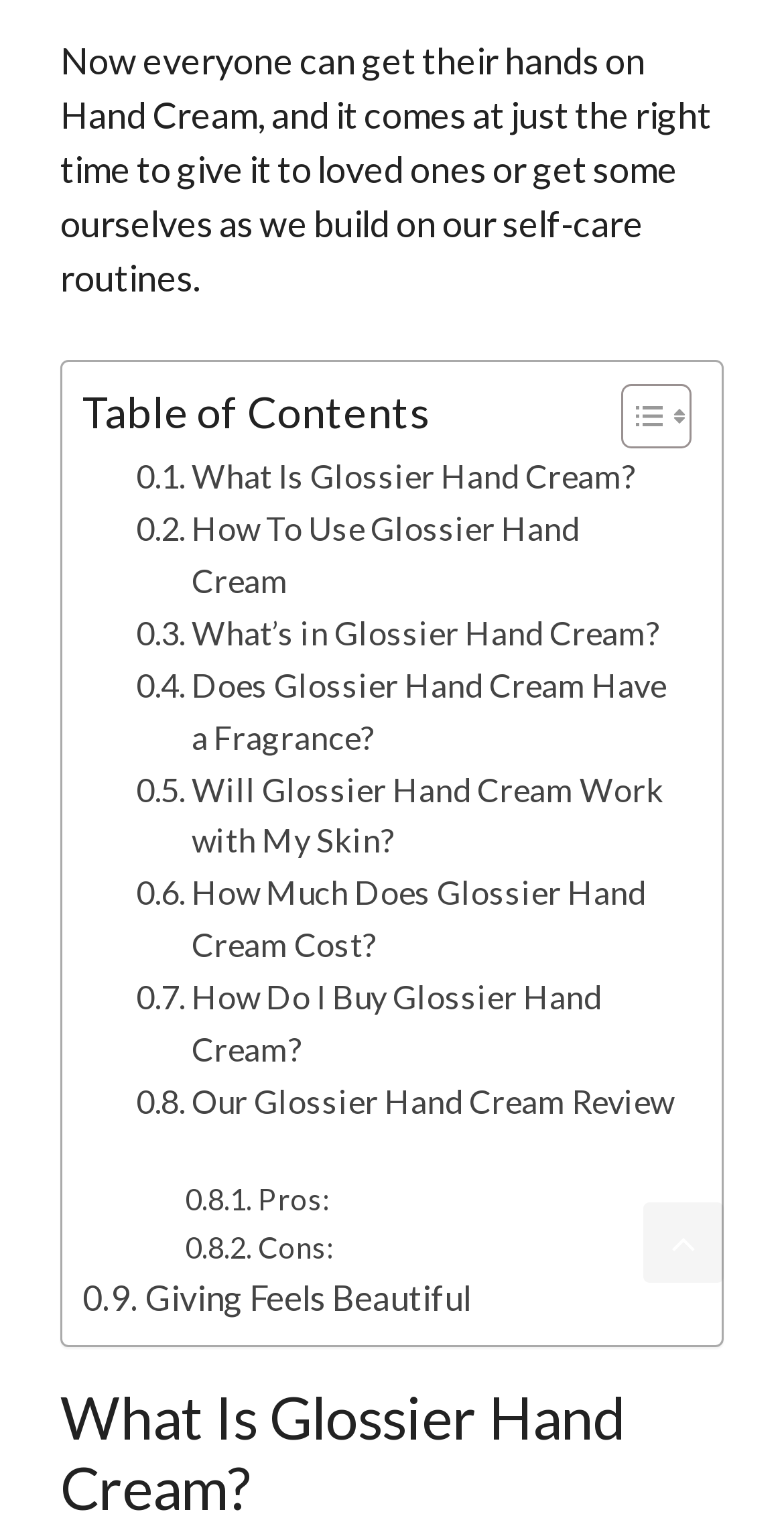Using the provided element description "Giving Feels Beautiful", determine the bounding box coordinates of the UI element.

[0.105, 0.838, 0.601, 0.874]